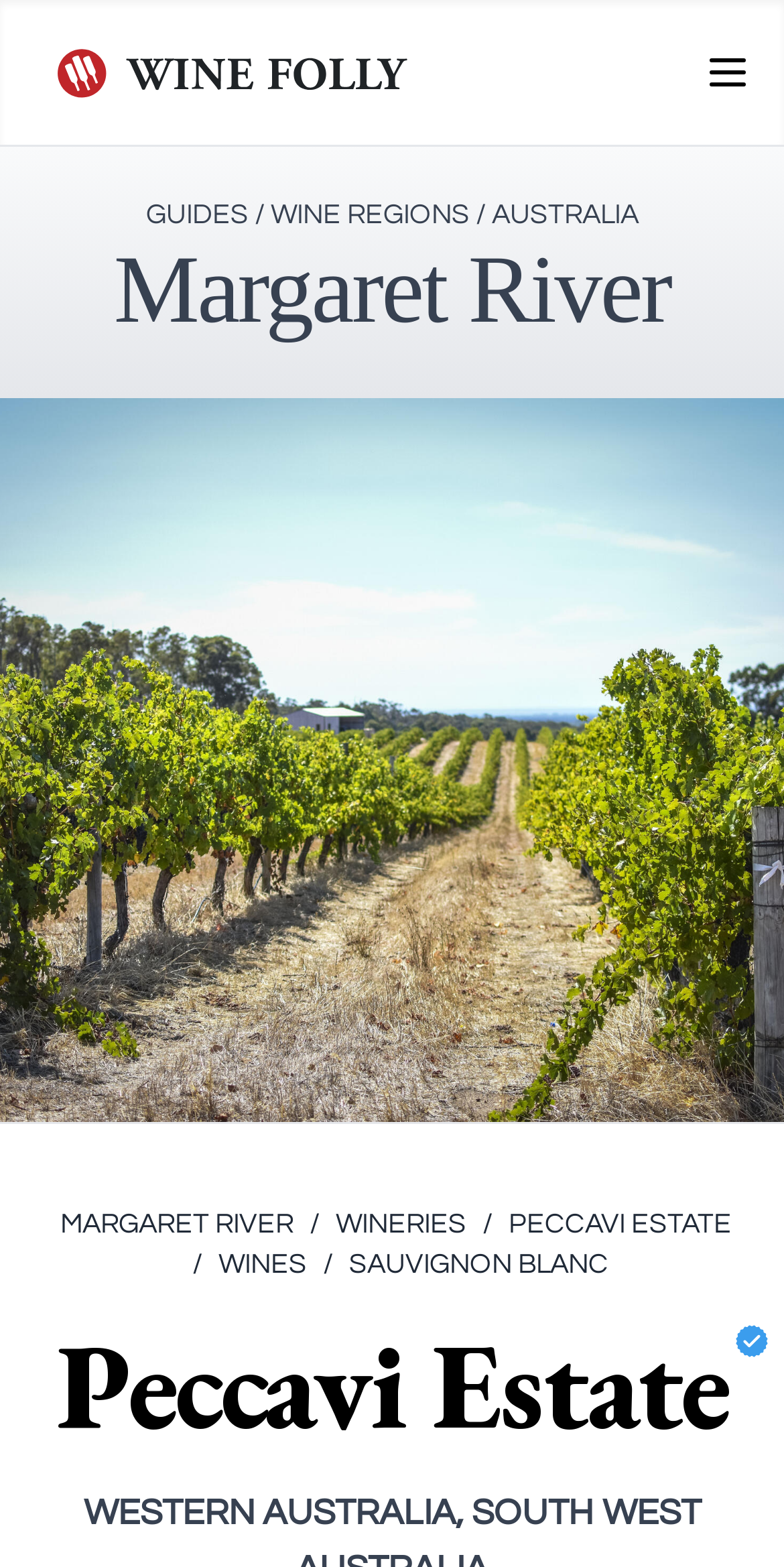Please find the bounding box coordinates of the element that needs to be clicked to perform the following instruction: "Explore Peccavi Estate". The bounding box coordinates should be four float numbers between 0 and 1, represented as [left, top, right, bottom].

[0.615, 0.769, 0.933, 0.794]